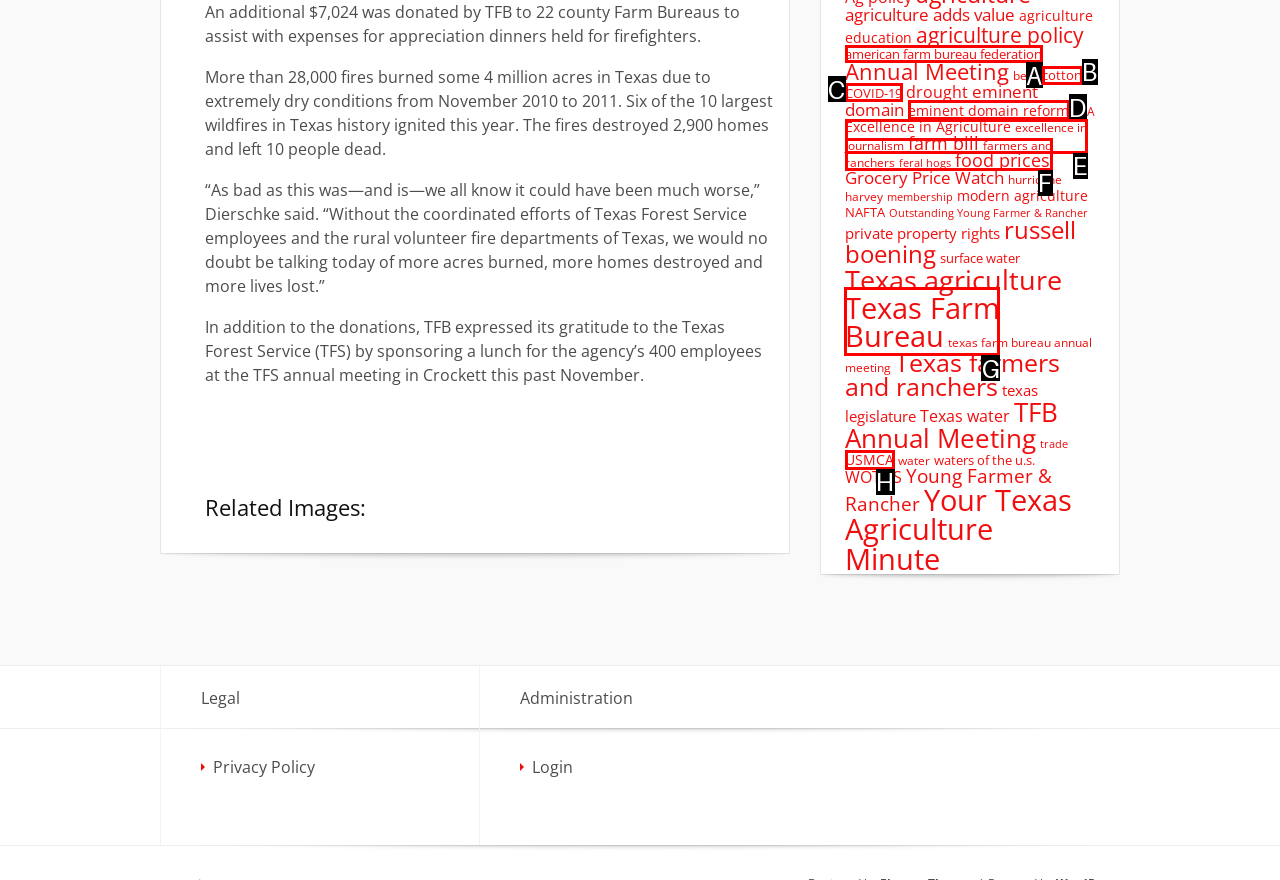Which HTML element should be clicked to complete the following task: Read about Texas Farm Bureau?
Answer with the letter corresponding to the correct choice.

G